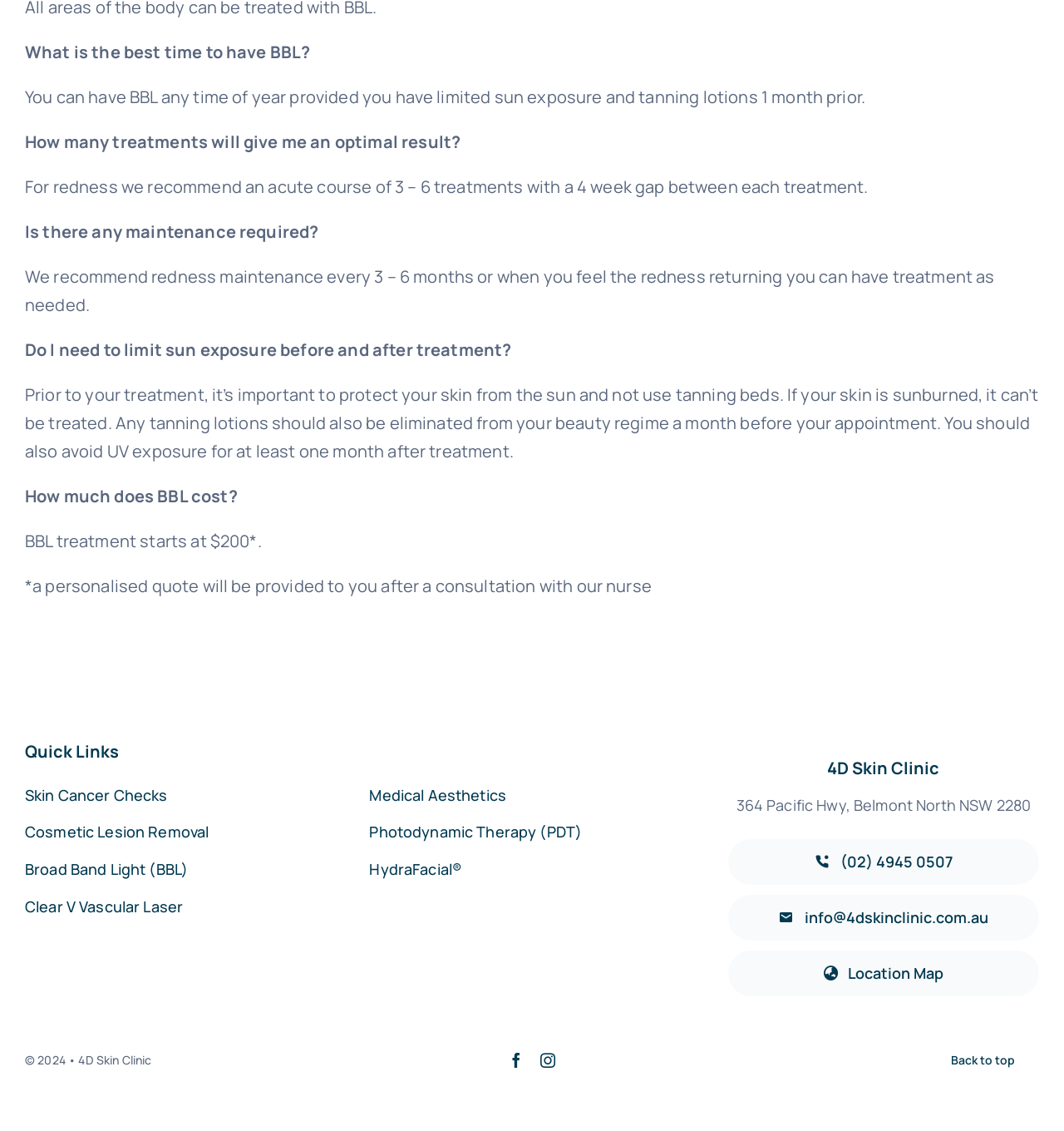Locate the bounding box coordinates of the element's region that should be clicked to carry out the following instruction: "Click on 'Broad Band Light (BBL)'". The coordinates need to be four float numbers between 0 and 1, i.e., [left, top, right, bottom].

[0.023, 0.757, 0.304, 0.781]